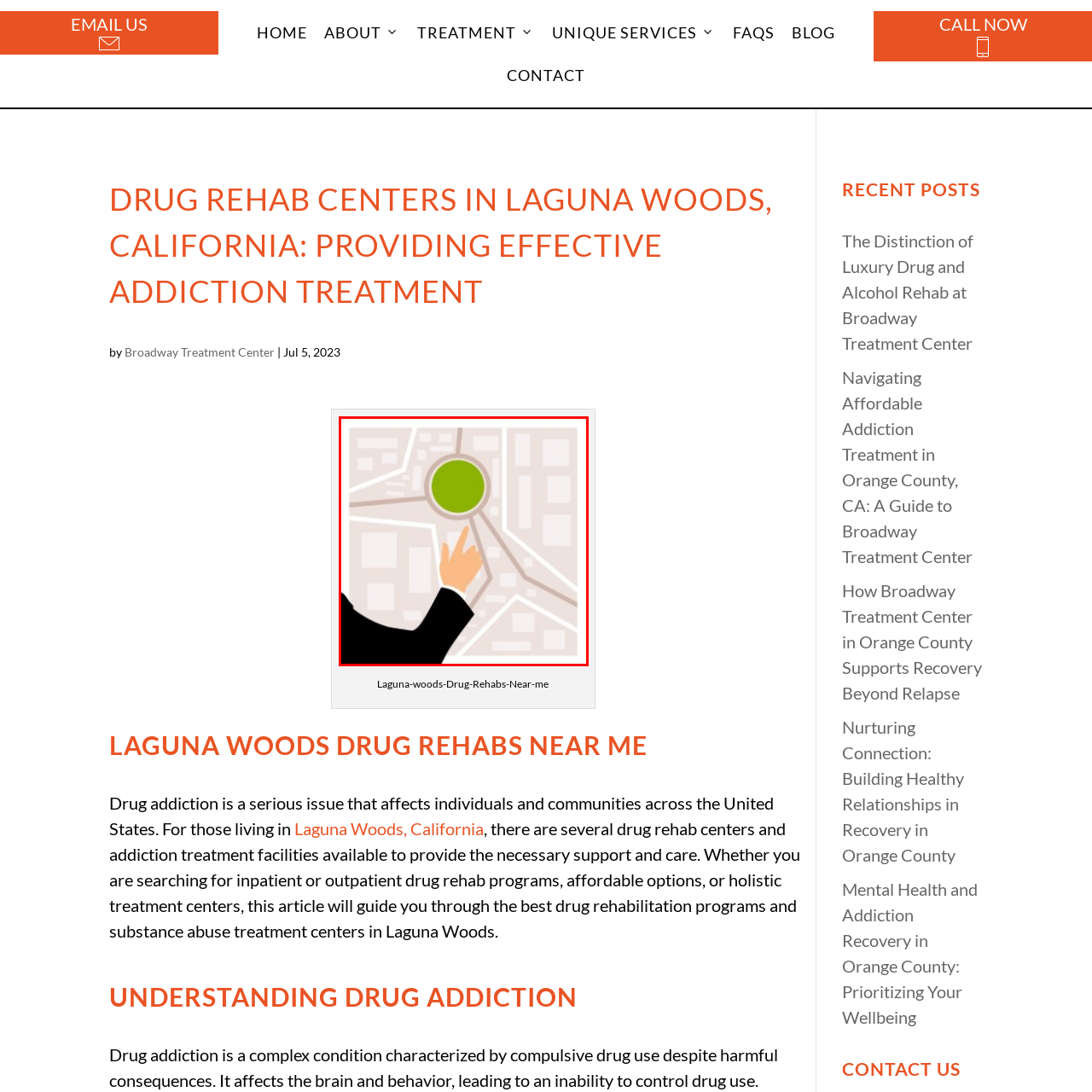Look at the image enclosed within the red outline and answer the question with a single word or phrase:
What is the tone of the map's illustration?

Muted